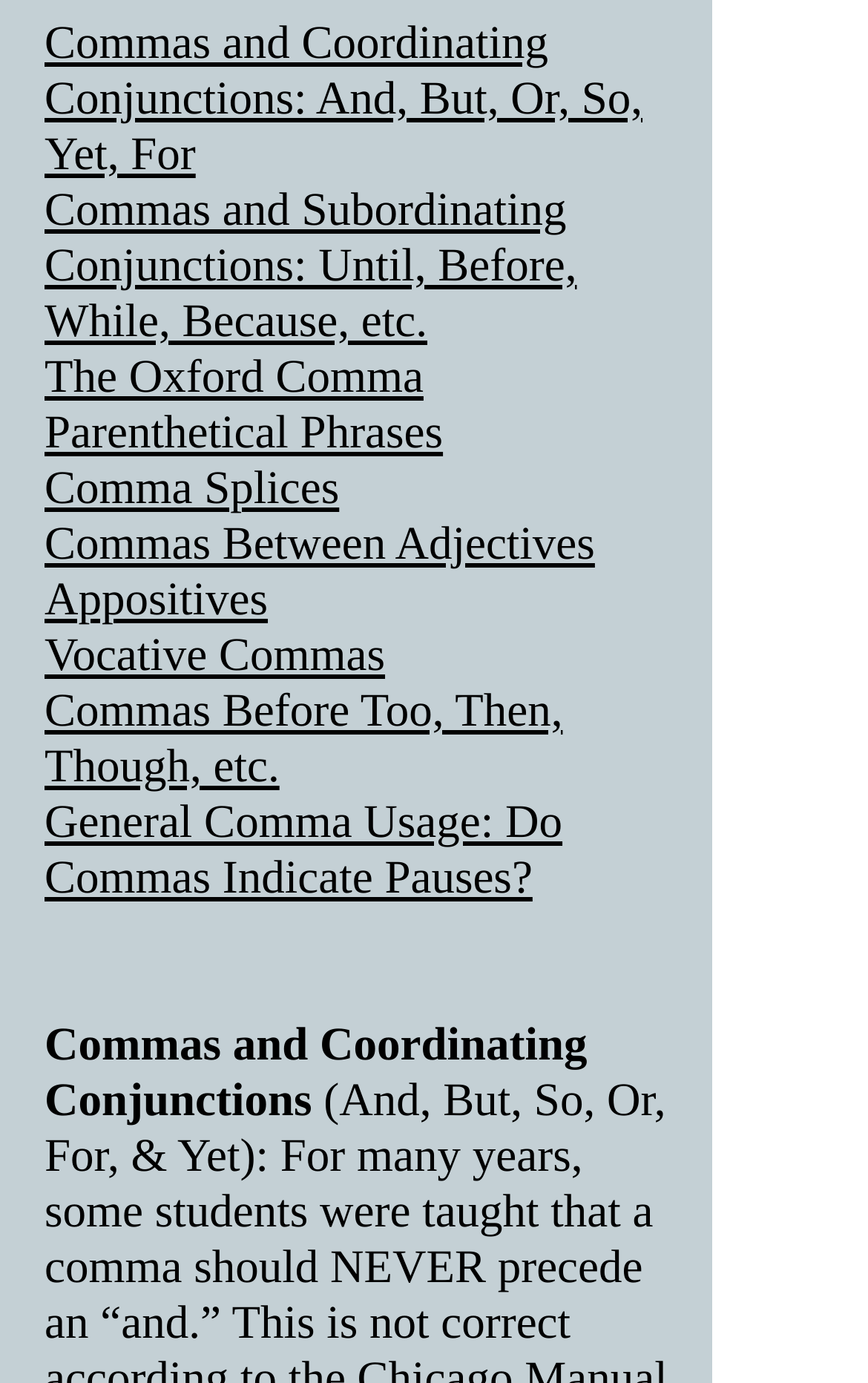Determine the bounding box coordinates for the clickable element required to fulfill the instruction: "Explore the usage of Commas Before Too, Then, Though, etc.". Provide the coordinates as four float numbers between 0 and 1, i.e., [left, top, right, bottom].

[0.051, 0.496, 0.648, 0.573]